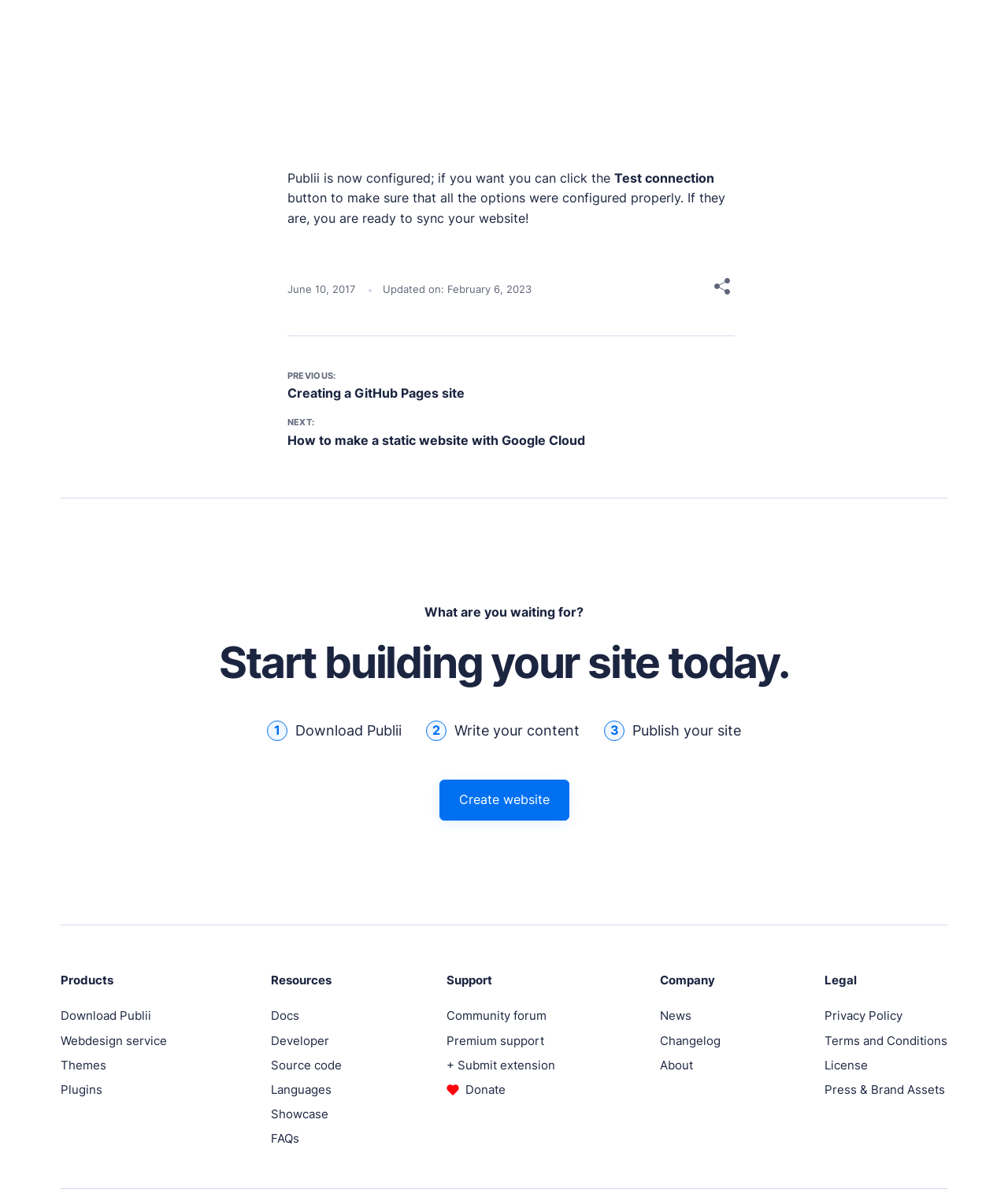Locate the bounding box coordinates of the area that needs to be clicked to fulfill the following instruction: "Click the 'Download Publii' link". The coordinates should be in the format of four float numbers between 0 and 1, namely [left, top, right, bottom].

[0.293, 0.603, 0.398, 0.617]